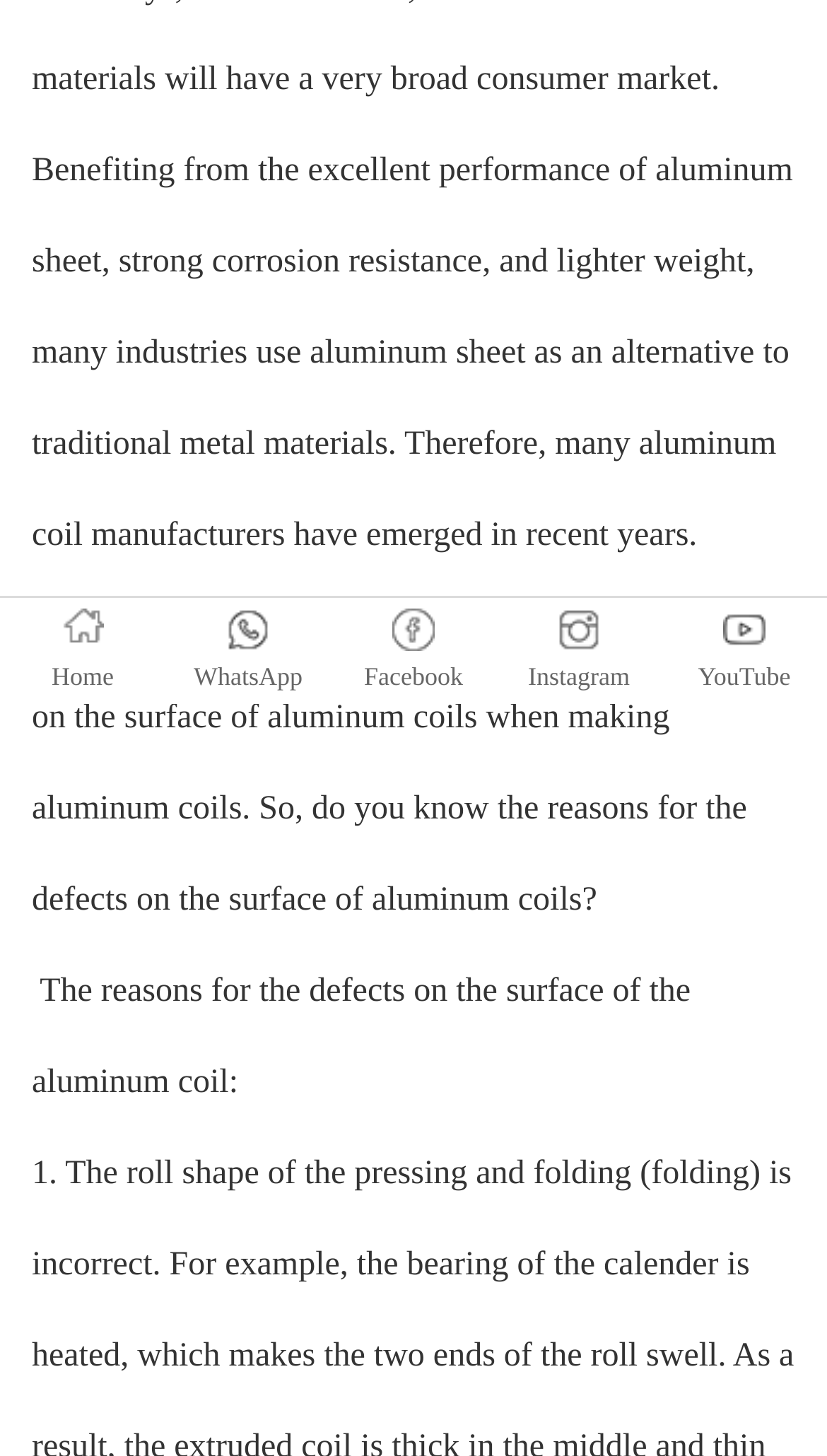Extract the bounding box of the UI element described as: "Aluminum coil manufacturer".

[0.038, 0.418, 0.553, 0.443]